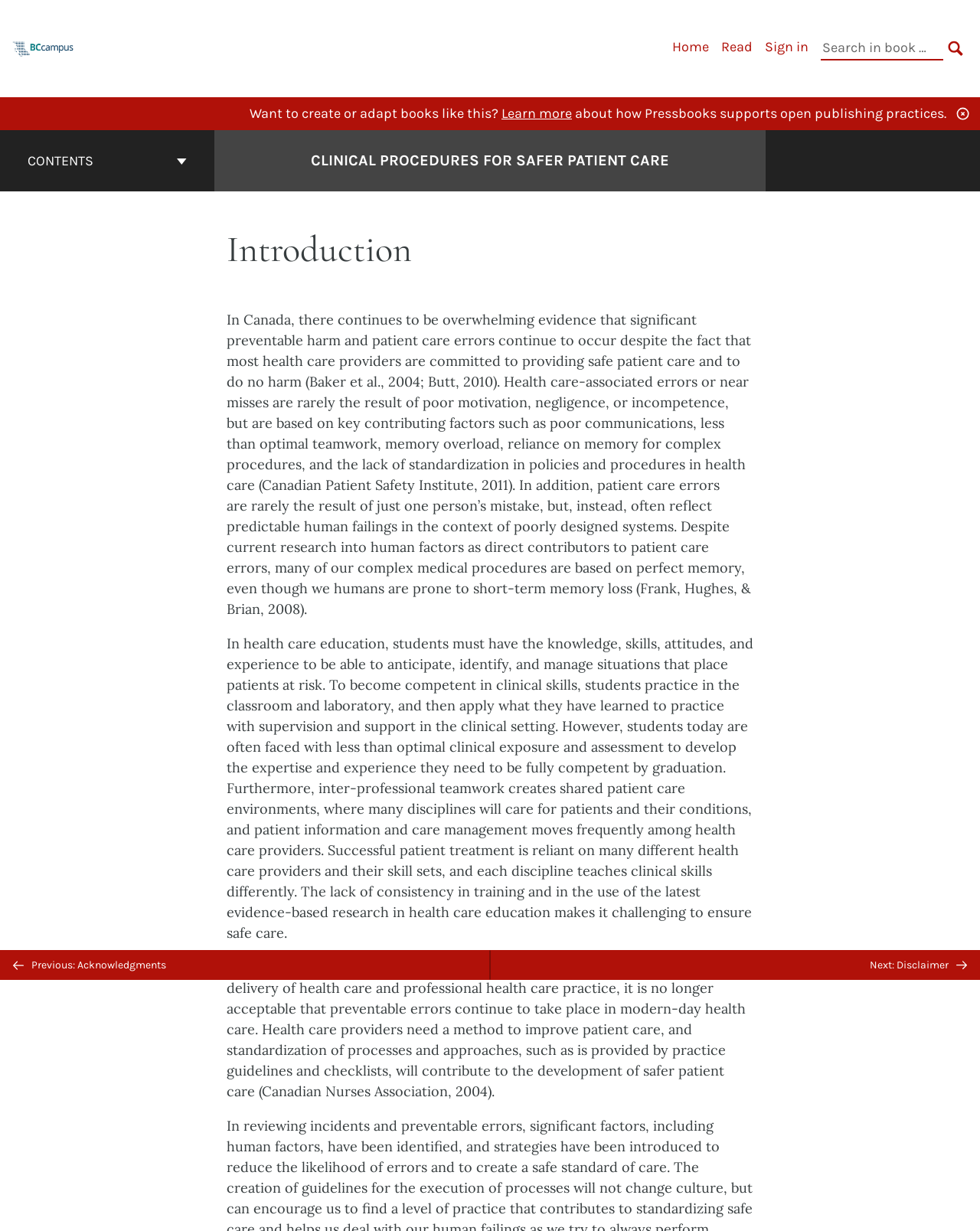What is the name of the open authoring platform?
Using the visual information, answer the question in a single word or phrase.

British Columbia/Yukon